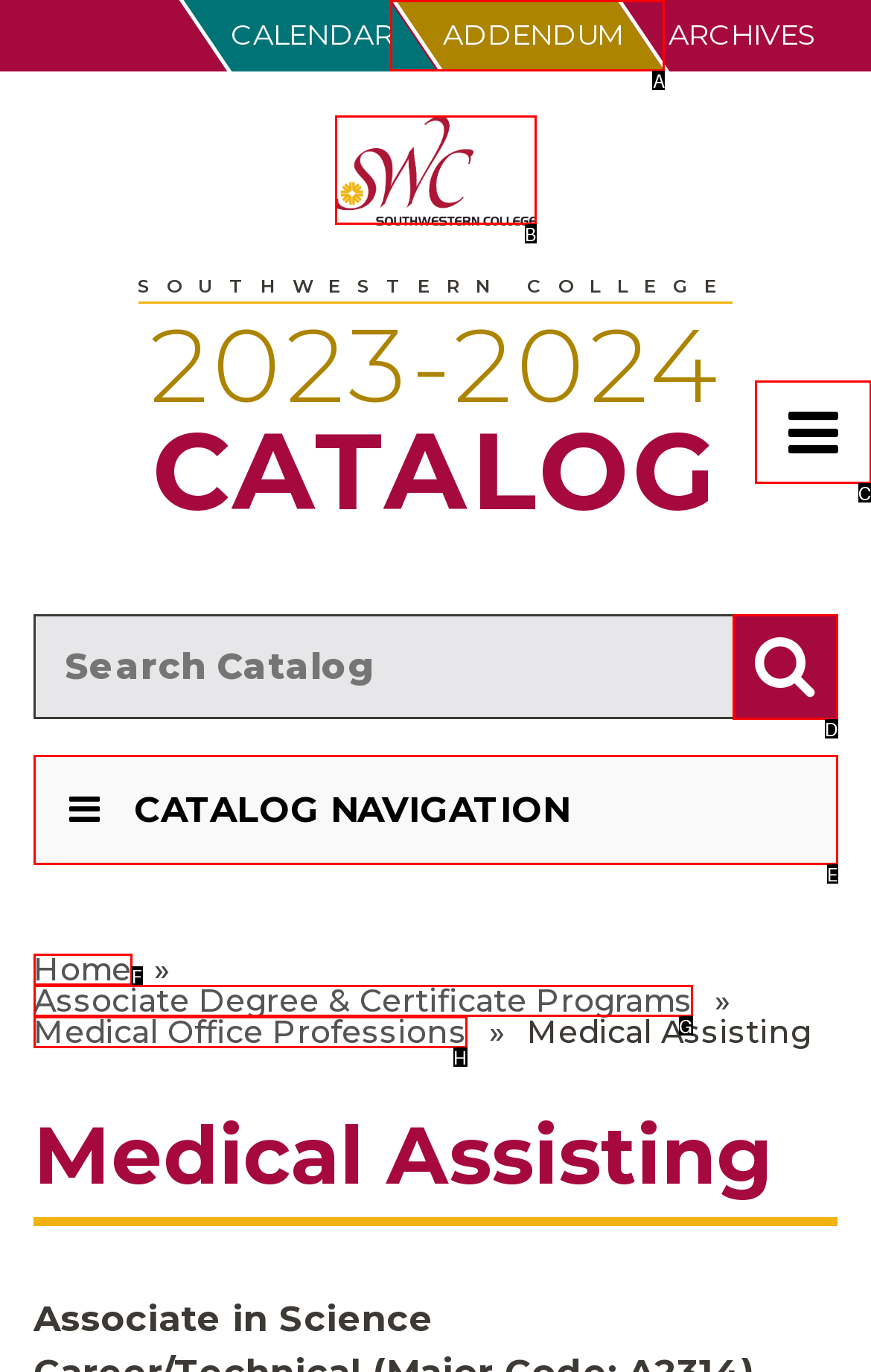Tell me which one HTML element best matches the description: Medical Office Professions Answer with the option's letter from the given choices directly.

H